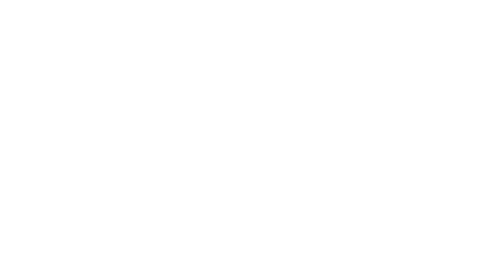What is the purpose of the image?
Please respond to the question with a detailed and thorough explanation.

The caption invites readers to explore the featured tools, promising valuable insights and recommendations tailored for Instagram users looking to maximize their social media effectiveness, which implies that the purpose of the image is to enhance Instagram reach and engagement.